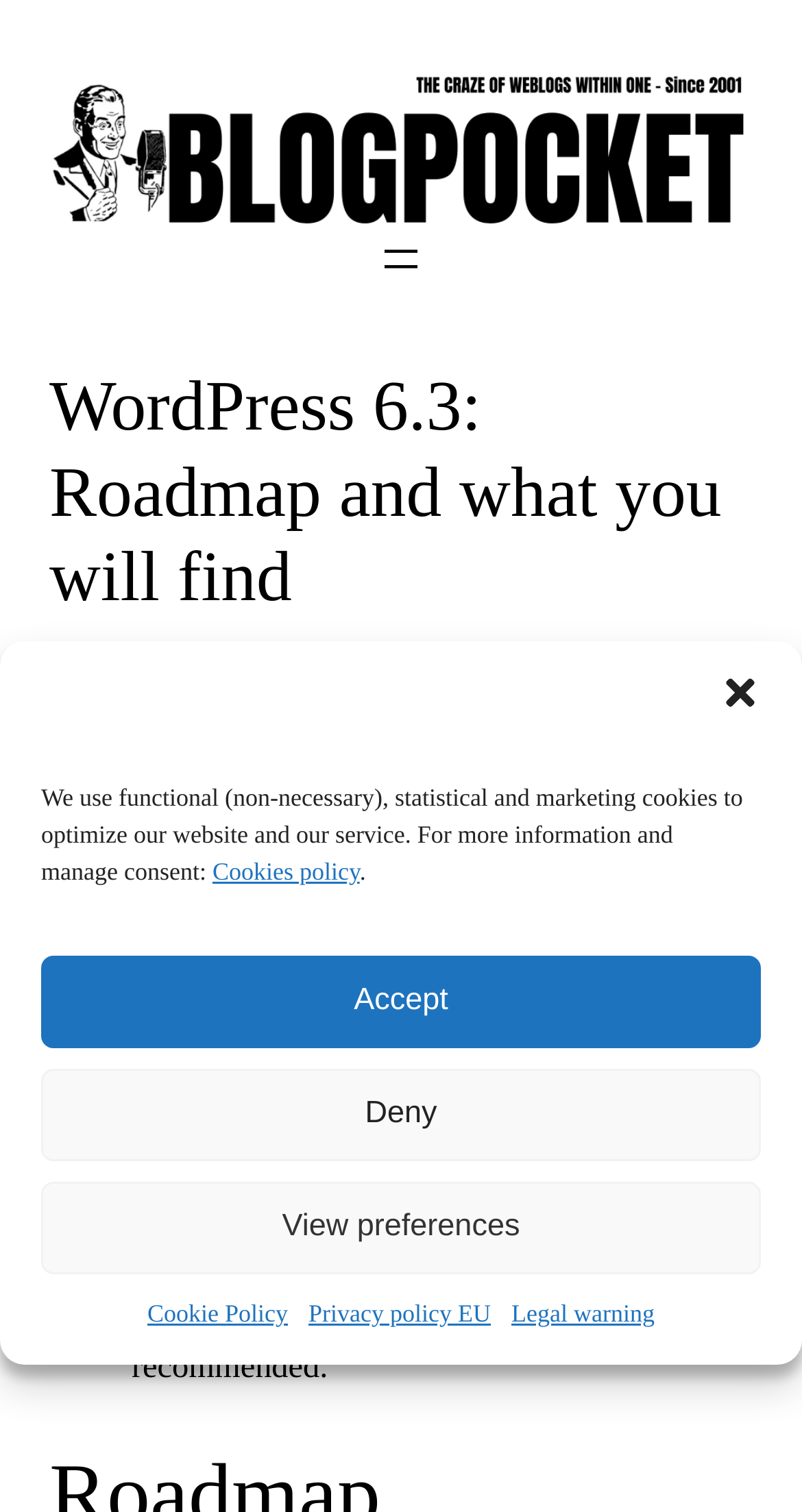What is the purpose of the 'Manage Cookie Consent' dialog?
Using the visual information, respond with a single word or phrase.

To manage cookie consent